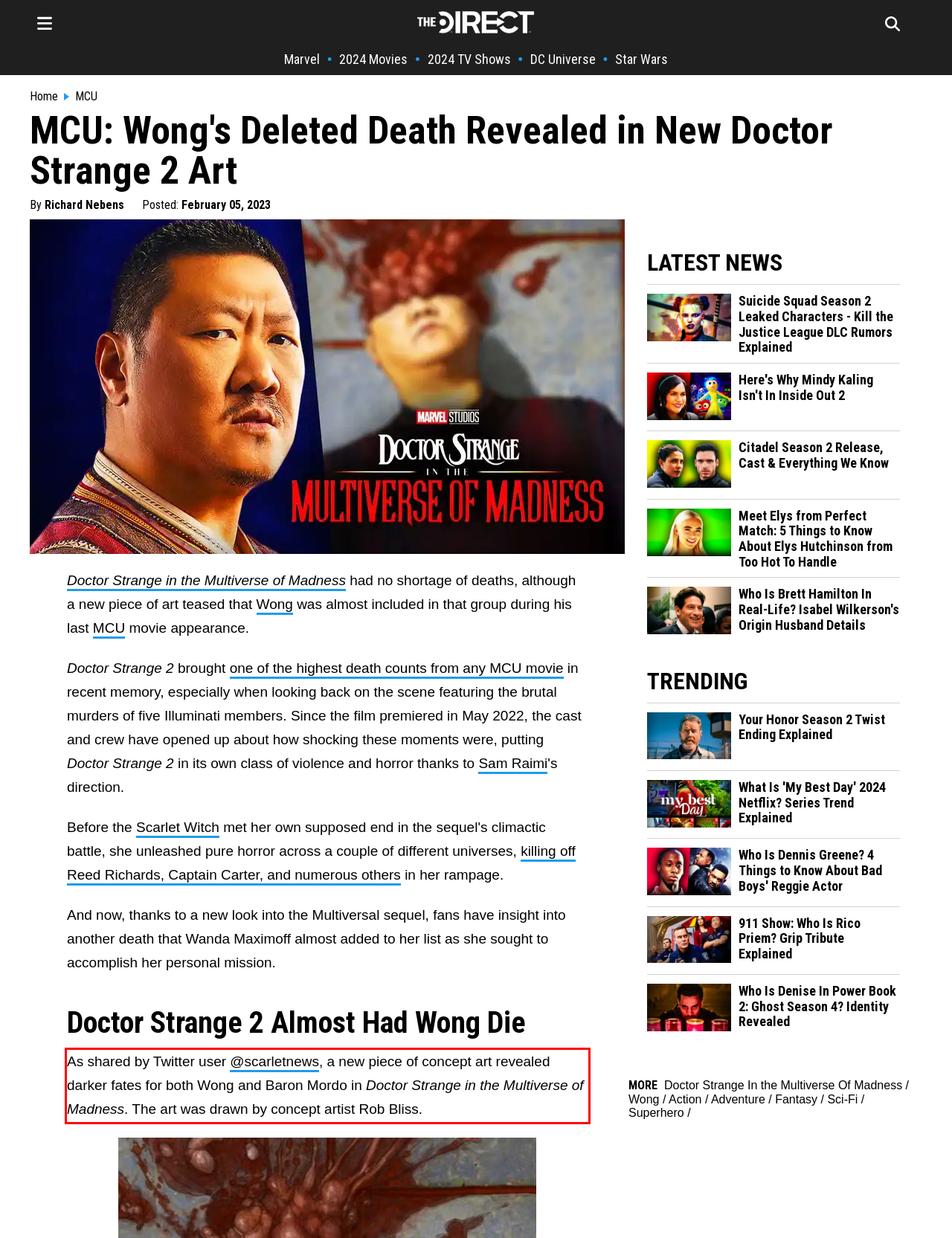Please take the screenshot of the webpage, find the red bounding box, and generate the text content that is within this red bounding box.

As shared by Twitter user @scarletnews, a new piece of concept art revealed darker fates for both Wong and Baron Mordo in Doctor Strange in the Multiverse of Madness. The art was drawn by concept artist Rob Bliss.